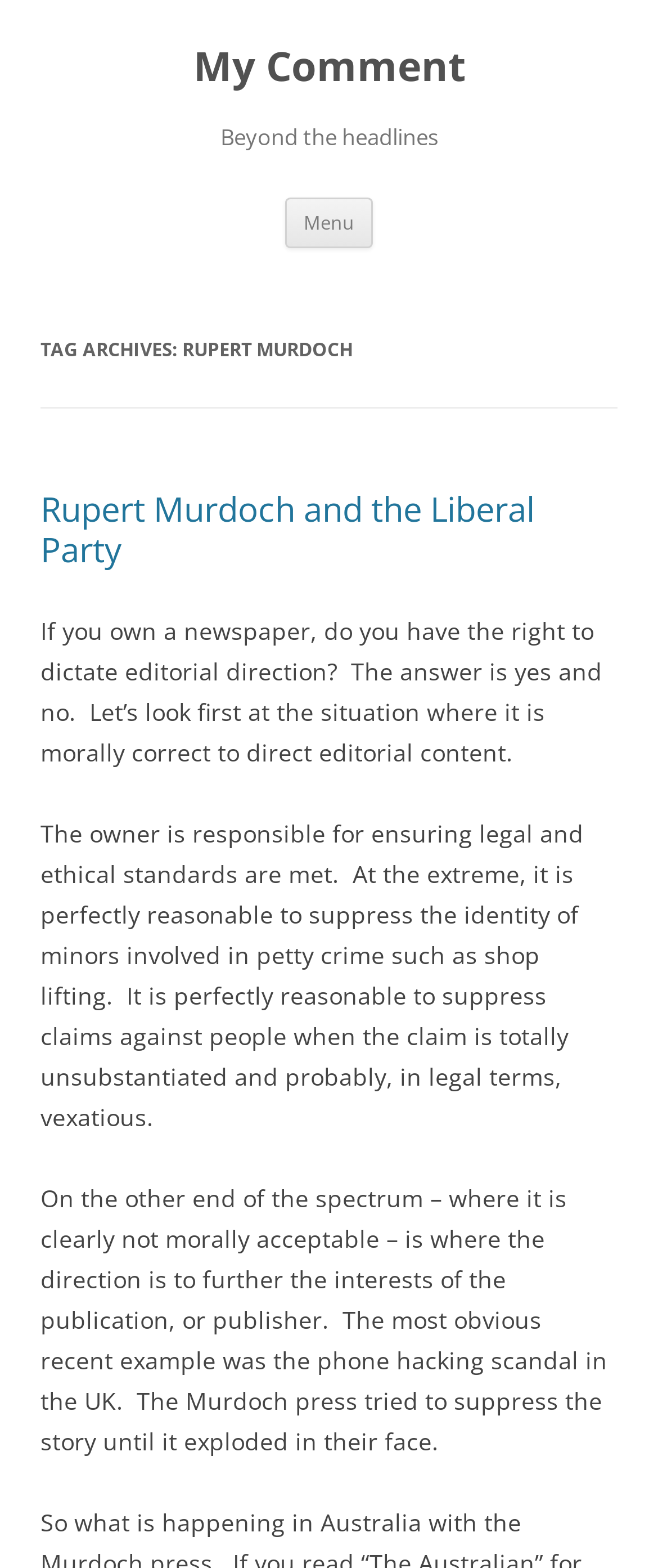Determine the bounding box coordinates of the UI element that matches the following description: "My Comment". The coordinates should be four float numbers between 0 and 1 in the format [left, top, right, bottom].

[0.294, 0.026, 0.706, 0.059]